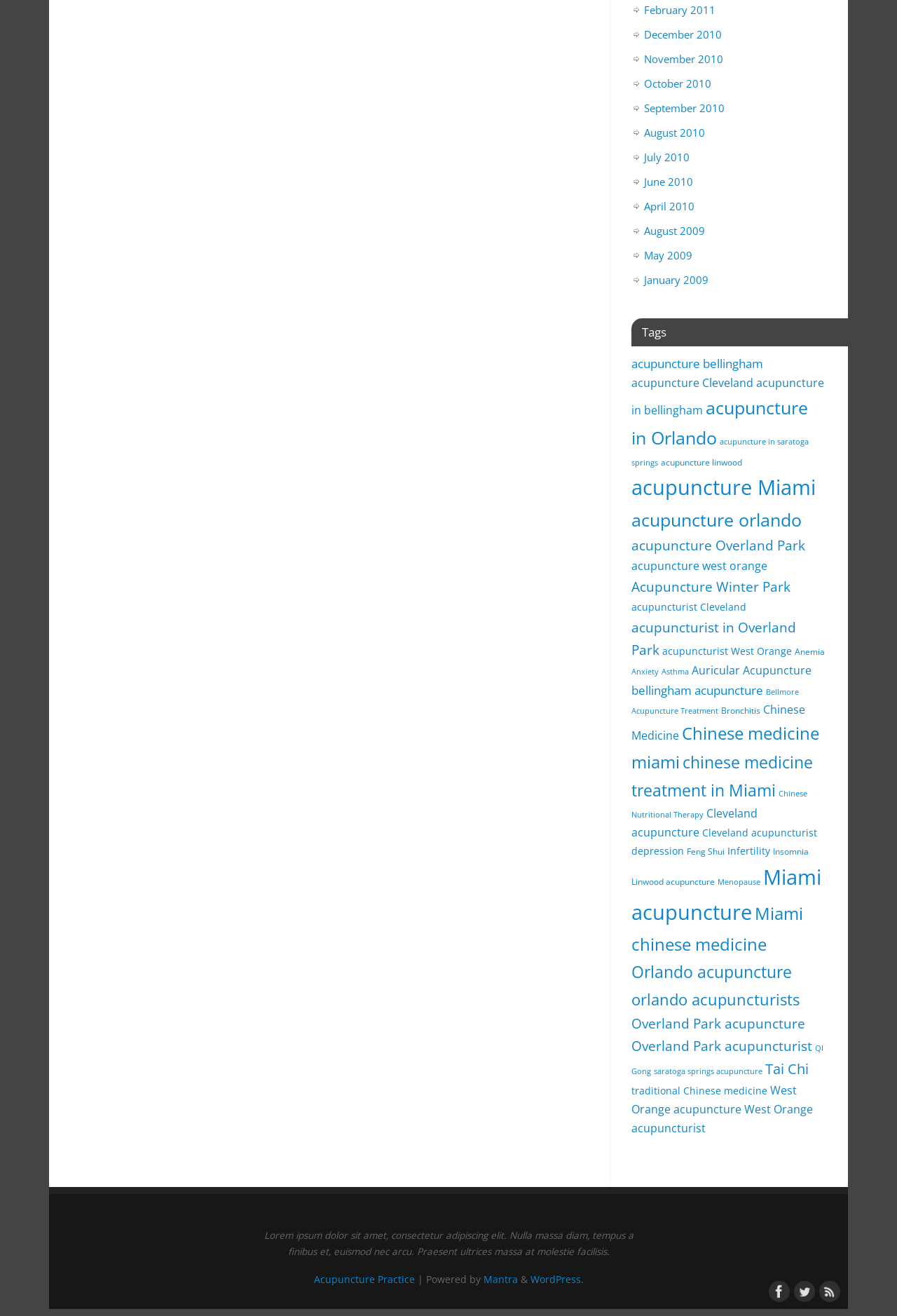Provide your answer to the question using just one word or phrase: What is the topic of the links under 'Tags'?

Acupuncture